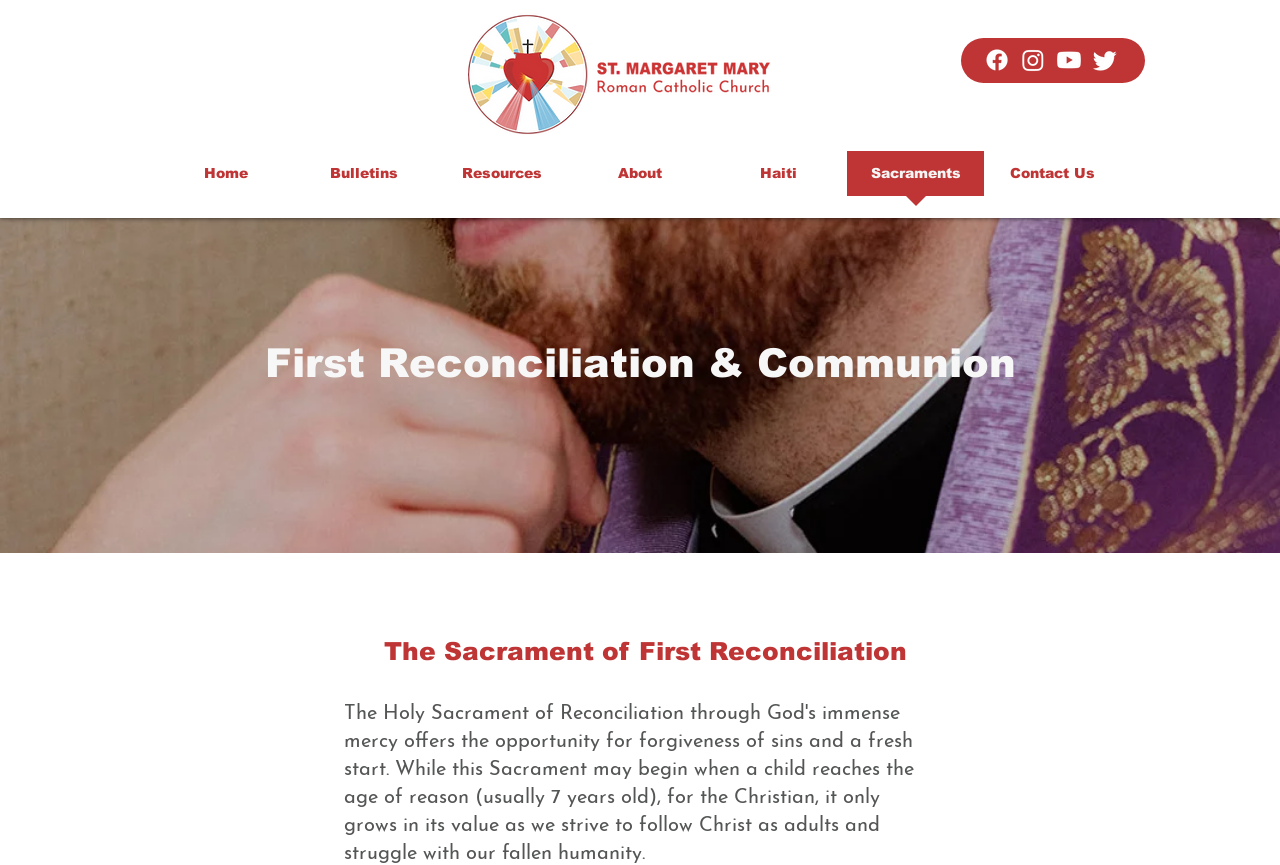Pinpoint the bounding box coordinates of the clickable area necessary to execute the following instruction: "Navigate to the Resources page". The coordinates should be given as four float numbers between 0 and 1, namely [left, top, right, bottom].

[0.338, 0.175, 0.446, 0.242]